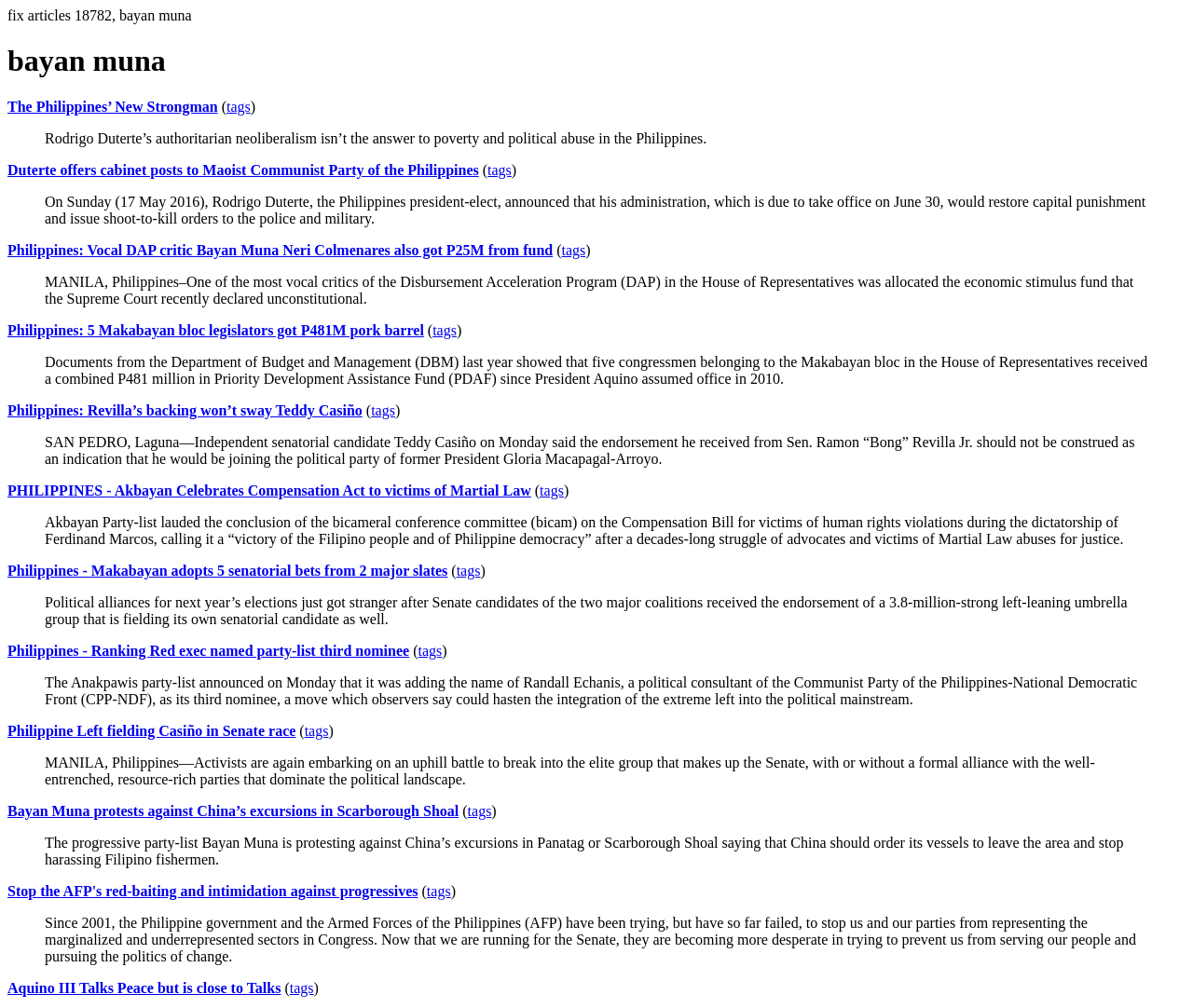Identify the bounding box coordinates for the region of the element that should be clicked to carry out the instruction: "Read the article 'Rodrigo Duterte’s authoritarian neoliberalism isn’t the answer to poverty and political abuse in the Philippines.'". The bounding box coordinates should be four float numbers between 0 and 1, i.e., [left, top, right, bottom].

[0.038, 0.129, 0.592, 0.145]